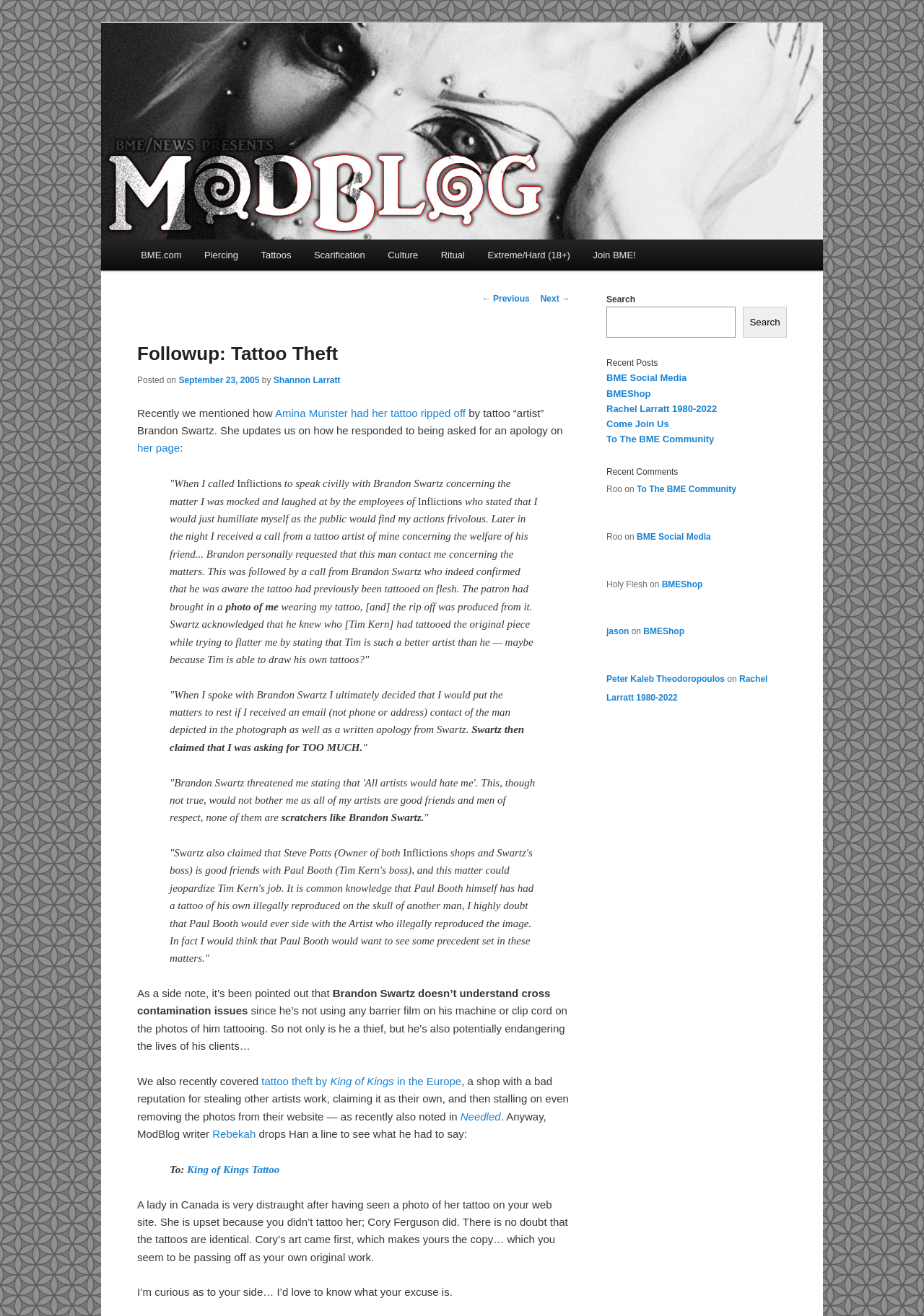Who is the author of the post?
Please ensure your answer is as detailed and informative as possible.

The author of the post is mentioned in the post metadata, which states 'Posted on September 23, 2005 by Shannon Larratt'.